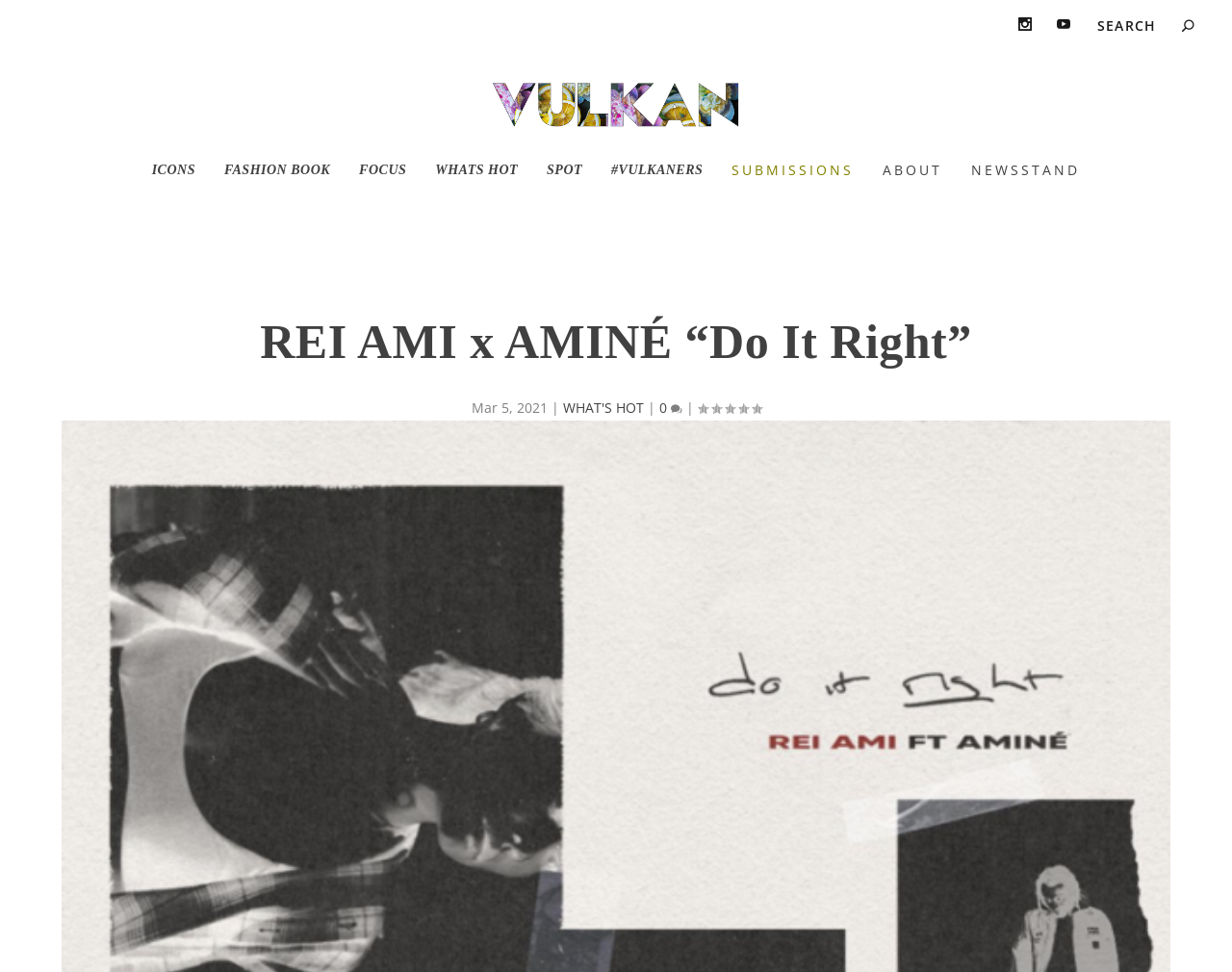Using the element description provided, determine the bounding box coordinates in the format (top-left x, top-left y, bottom-right x, bottom-right y). Ensure that all values are floating point numbers between 0 and 1. Element description: ABOUT

[0.717, 0.211, 0.765, 0.301]